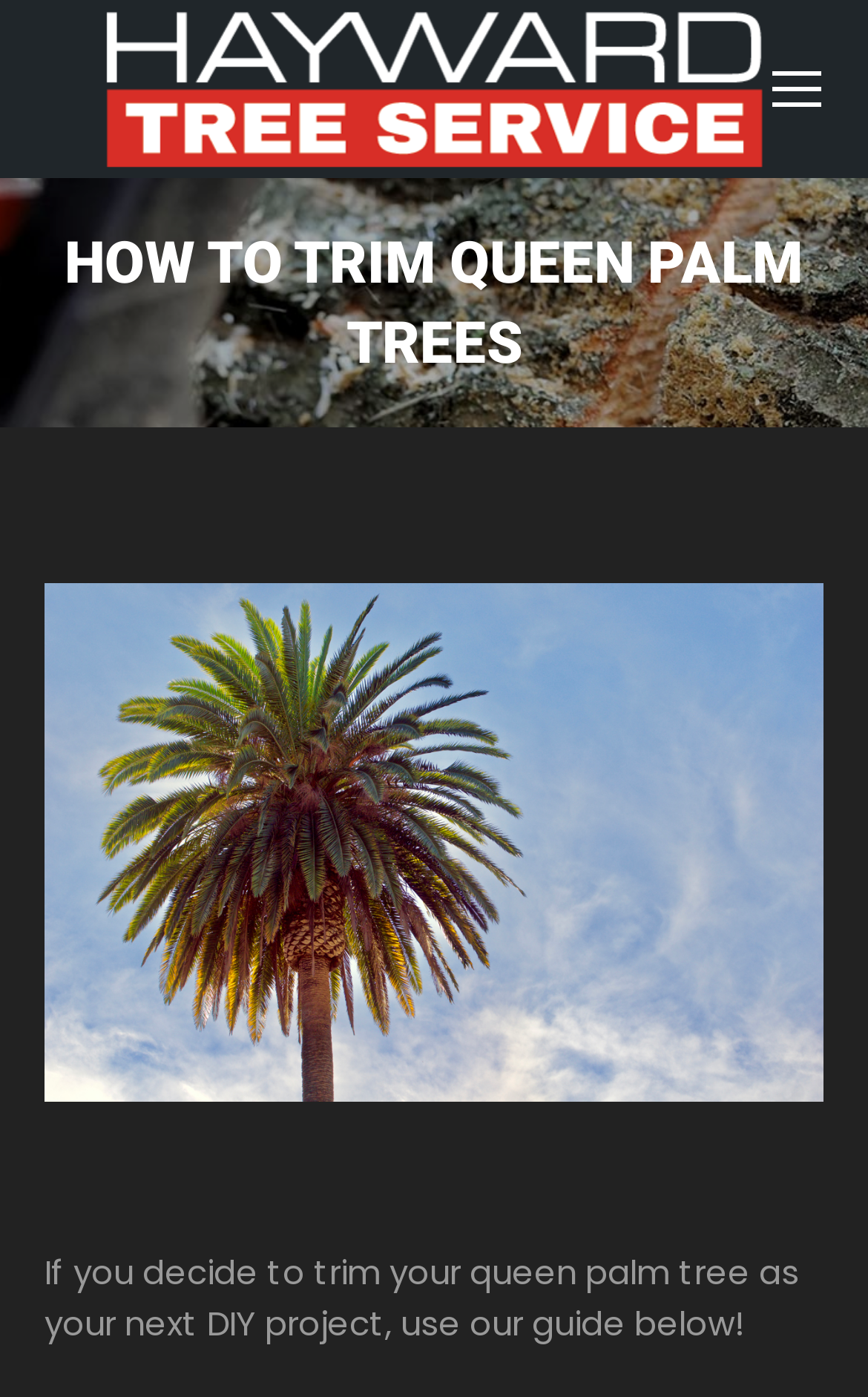Please find and report the primary heading text from the webpage.

HOW TO TRIM QUEEN PALM TREES